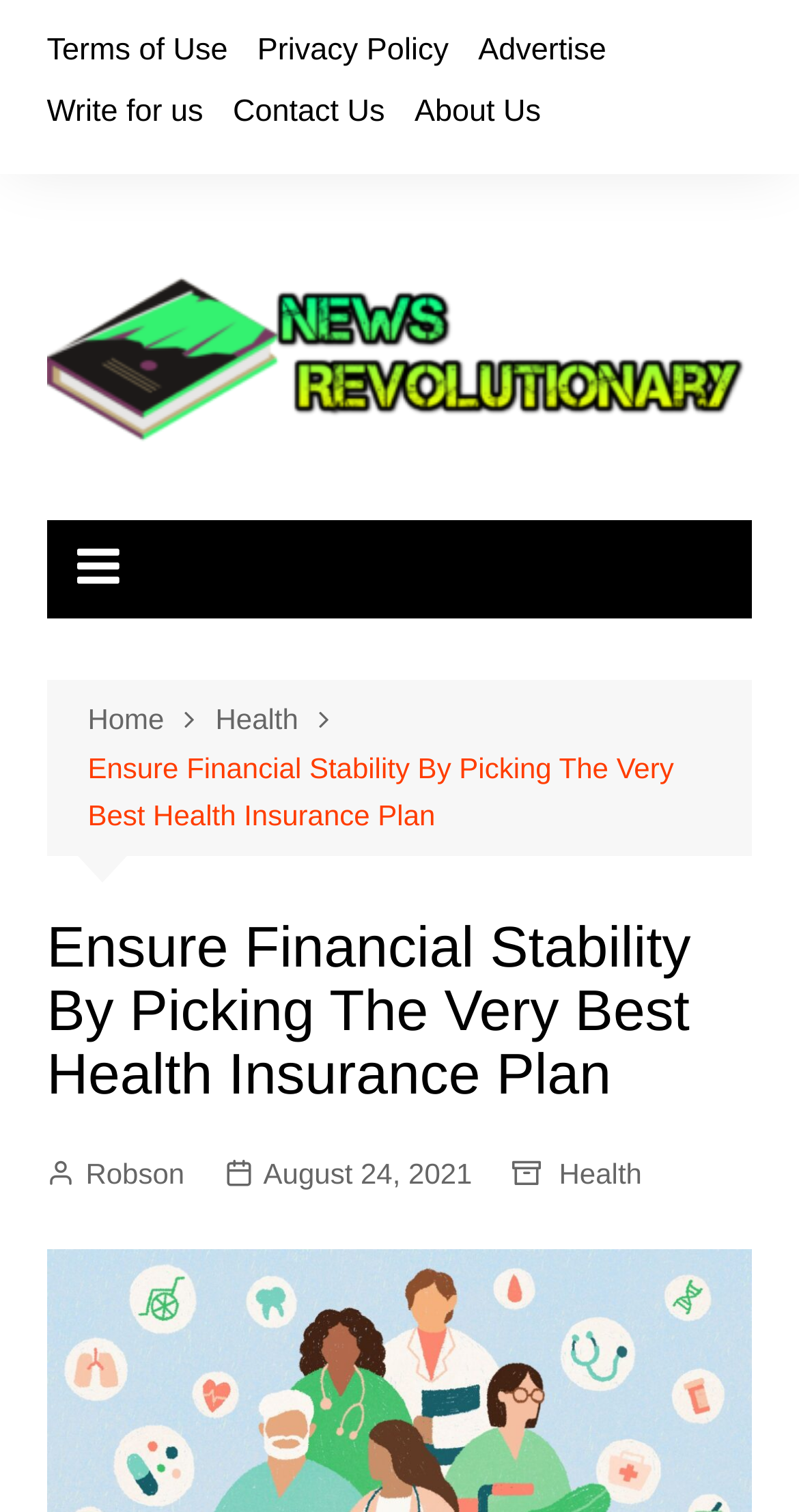Calculate the bounding box coordinates for the UI element based on the following description: "Terms of Use". Ensure the coordinates are four float numbers between 0 and 1, i.e., [left, top, right, bottom].

[0.058, 0.014, 0.285, 0.054]